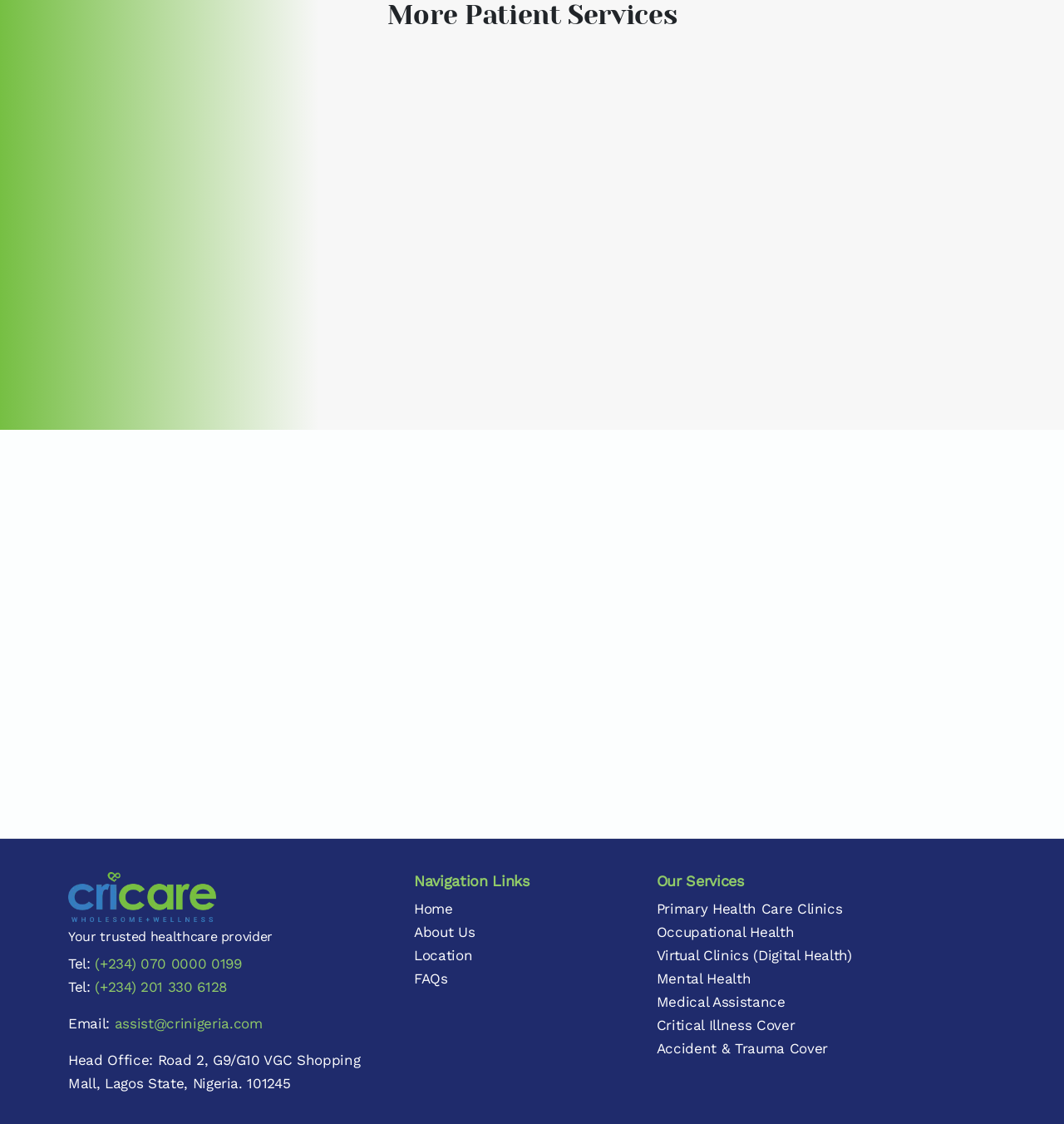Identify the bounding box for the UI element specified in this description: "Location". The coordinates must be four float numbers between 0 and 1, formatted as [left, top, right, bottom].

[0.389, 0.842, 0.444, 0.857]